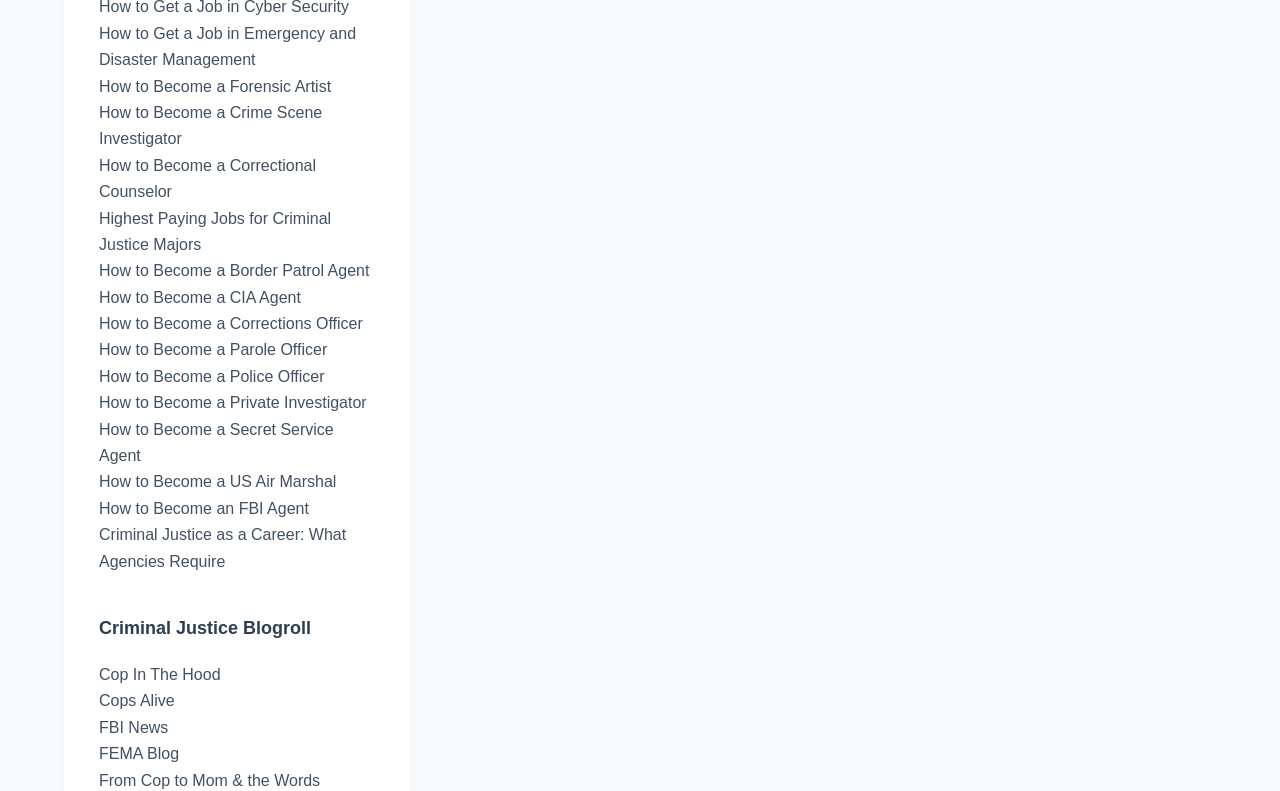Find the bounding box coordinates for the area that should be clicked to accomplish the instruction: "Discover the highest paying jobs for criminal justice majors".

[0.077, 0.265, 0.259, 0.32]